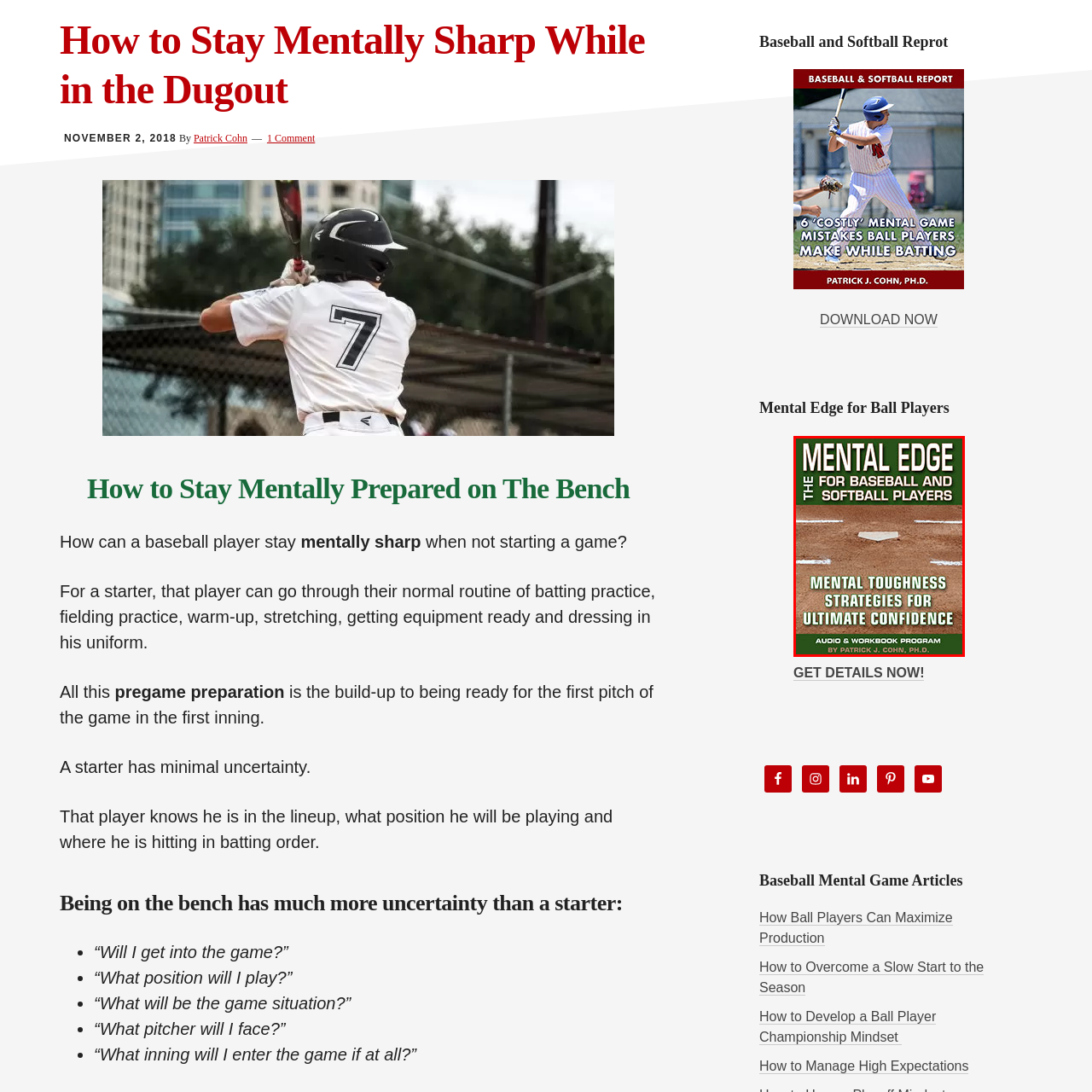Offer a detailed account of the image that is framed by the red bounding box.

The image features the cover of "Mental Edge: The Workbook for Baseball and Softball Players," authored by Dr. Patrick J. Cohn. The design prominently displays a baseball diamond with home plate at the center, set against a background of dirt and chalk lines that emphasize the field's layout. The title, "MENTAL EDGE," is highlighted in bold, green lettering at the top, while the subtitle, "Mental Toughness Strategies for Ultimate Confidence," is presented in white text, conveying the focus of the workbook on enhancing mental resilience and confidence for athletes. This workbook is part of an audio and workbook program aimed at helping players develop essential mental skills for performance in baseball and softball.